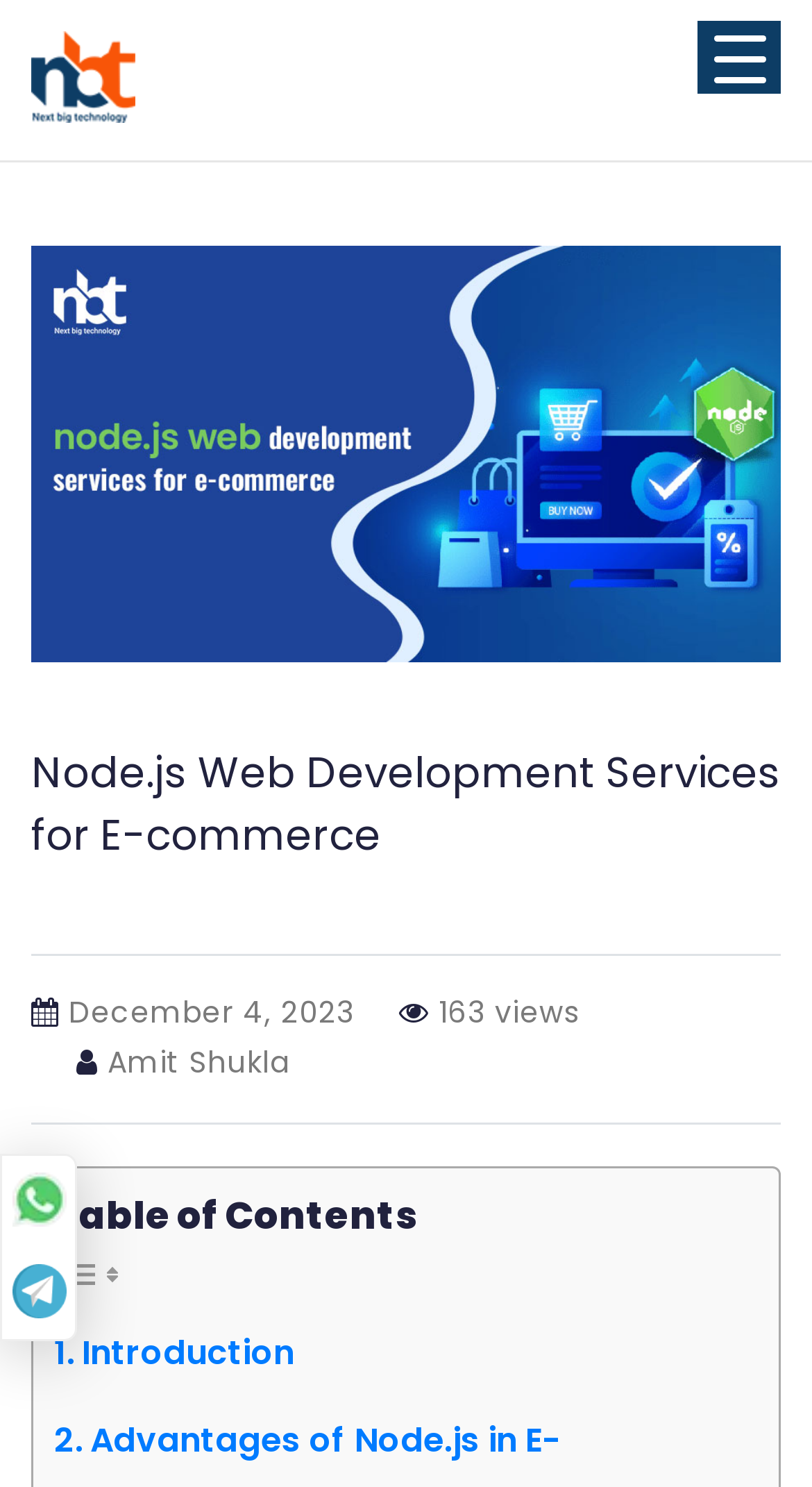Locate the bounding box of the UI element defined by this description: "aria-label="whatsapp" title="Whatsapp"". The coordinates should be given as four float numbers between 0 and 1, formatted as [left, top, right, bottom].

[0.003, 0.789, 0.092, 0.833]